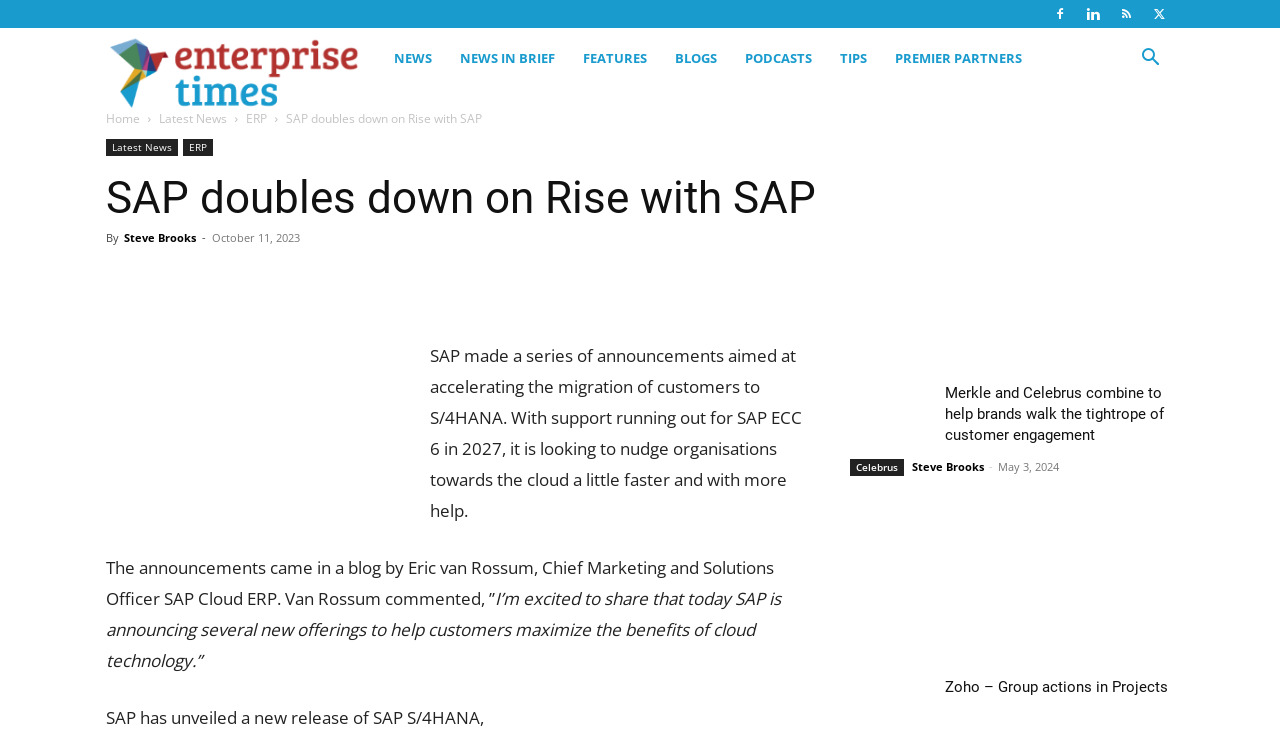Determine the bounding box coordinates of the clickable region to follow the instruction: "Read the latest news".

[0.124, 0.15, 0.177, 0.173]